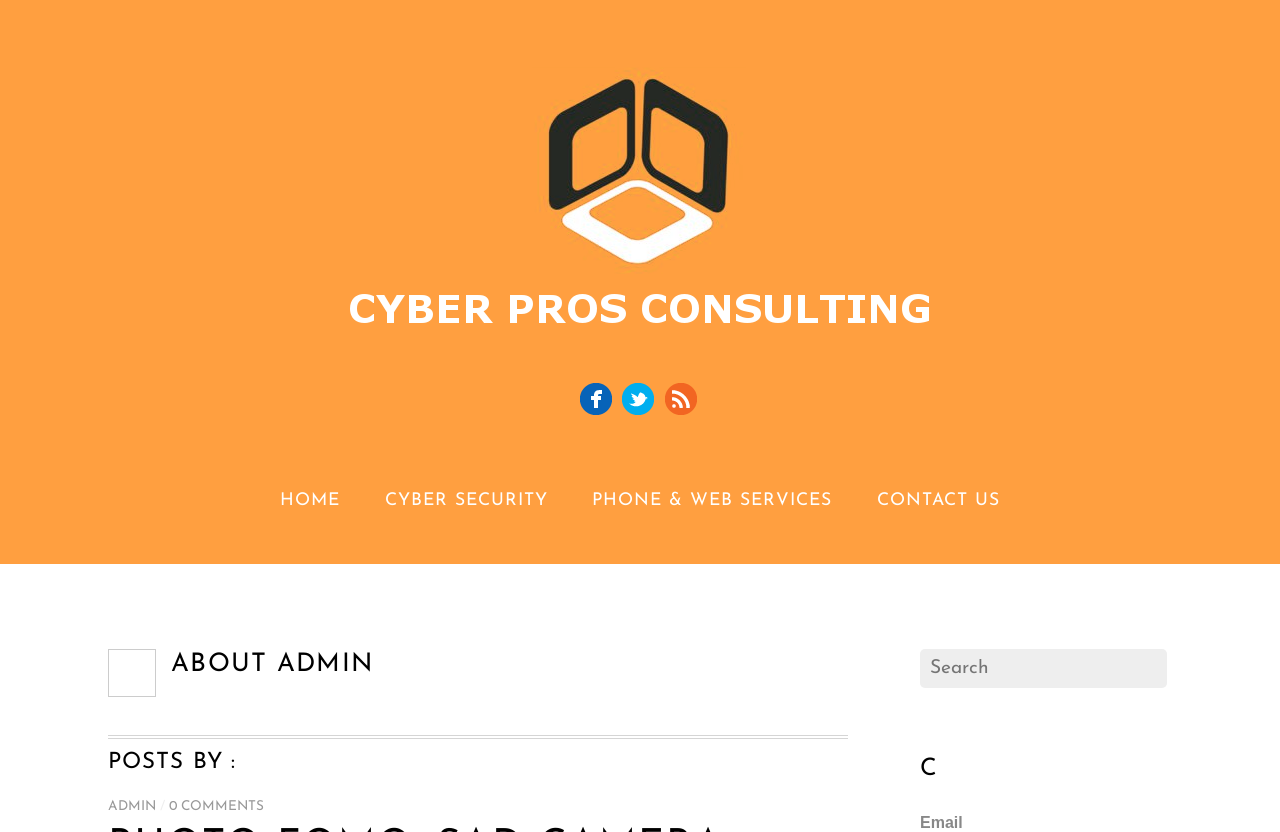Find the bounding box coordinates of the element's region that should be clicked in order to follow the given instruction: "visit Cyber Pros Consulting website". The coordinates should consist of four float numbers between 0 and 1, i.e., [left, top, right, bottom].

[0.25, 0.368, 0.75, 0.416]